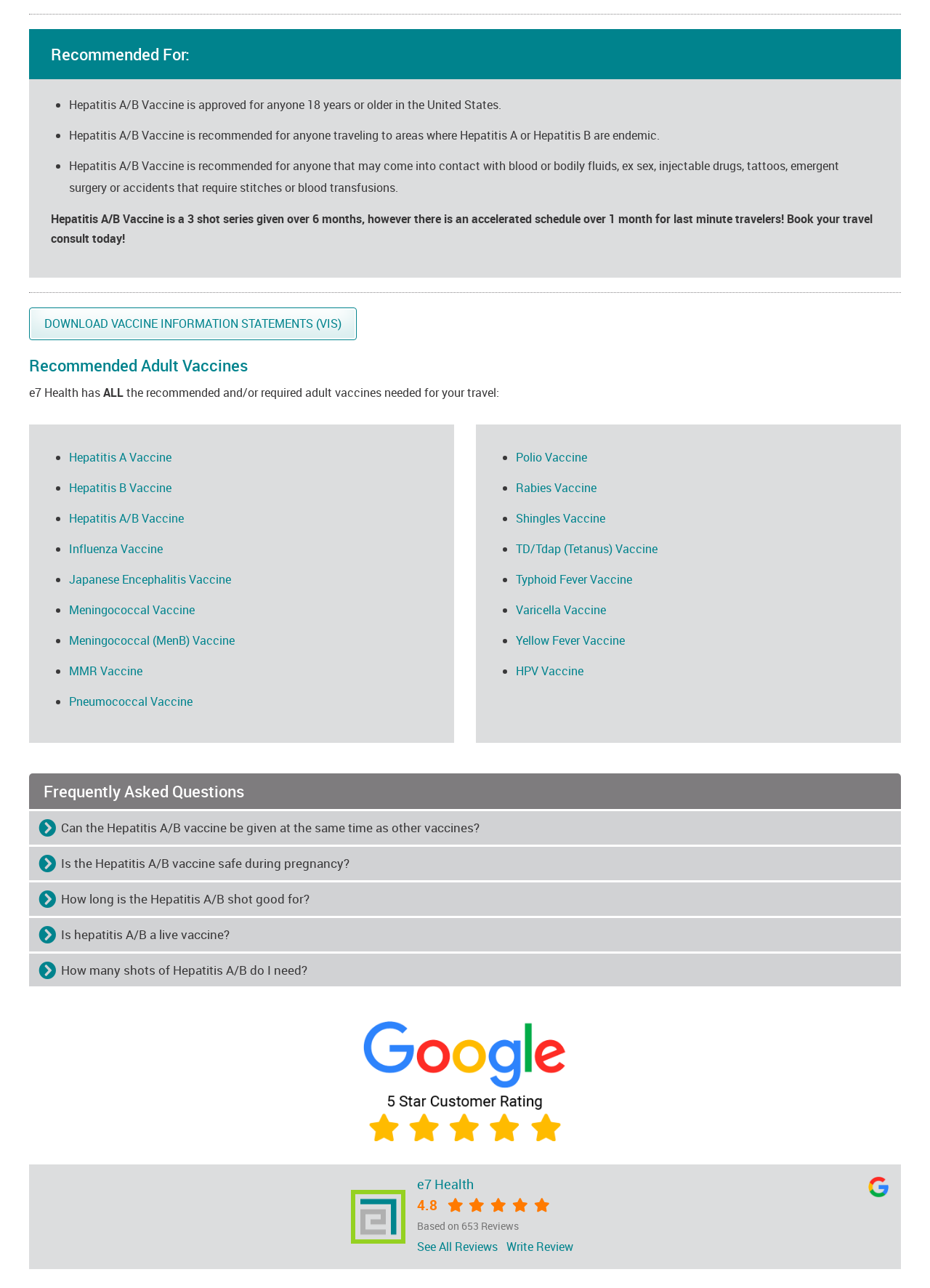Identify the bounding box for the UI element described as: "Download Vaccine Information Statements (VIS)". Ensure the coordinates are four float numbers between 0 and 1, formatted as [left, top, right, bottom].

[0.031, 0.239, 0.384, 0.264]